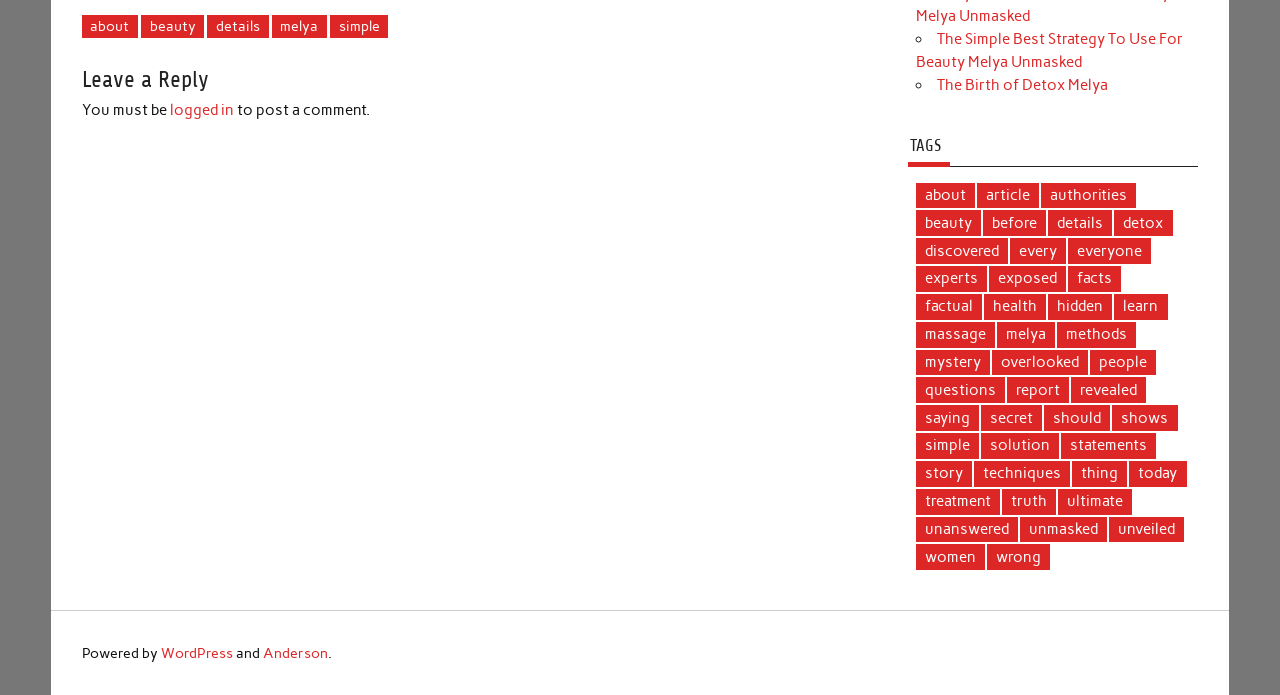Indicate the bounding box coordinates of the element that needs to be clicked to satisfy the following instruction: "Click on the 'about' link". The coordinates should be four float numbers between 0 and 1, i.e., [left, top, right, bottom].

[0.064, 0.021, 0.108, 0.054]